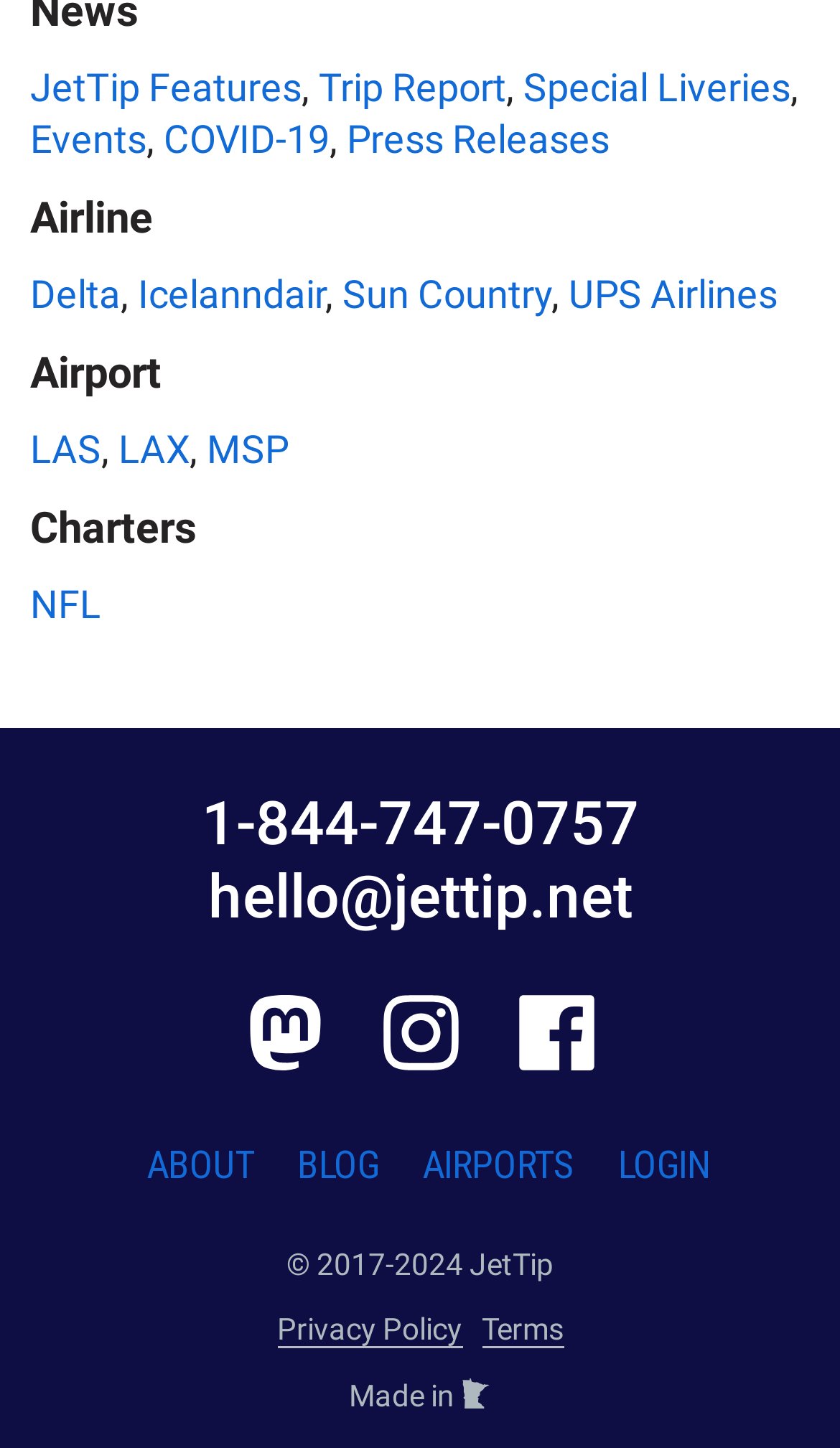Pinpoint the bounding box coordinates of the clickable area needed to execute the instruction: "Check LAS airport". The coordinates should be specified as four float numbers between 0 and 1, i.e., [left, top, right, bottom].

[0.036, 0.295, 0.121, 0.326]